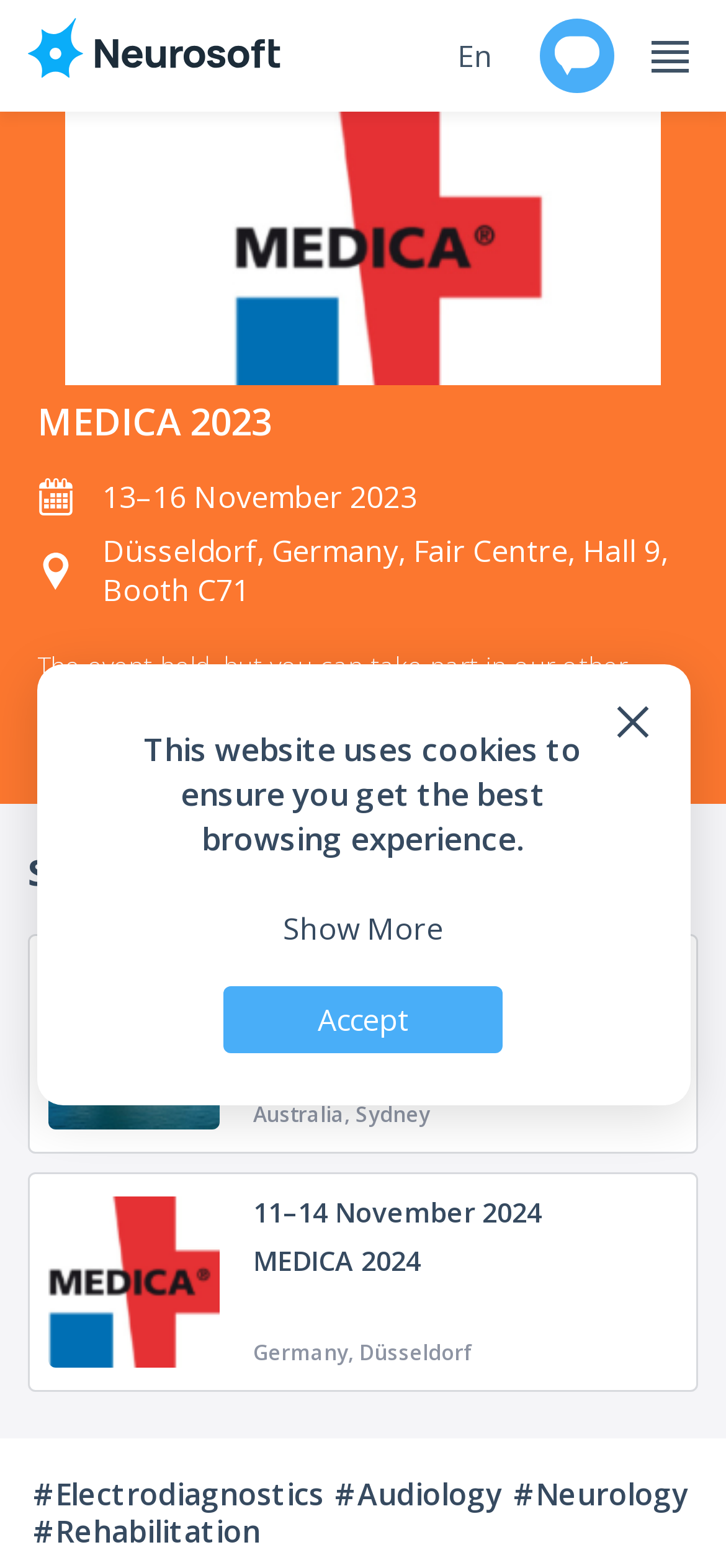What is the location of MEDICA 2024?
Please provide a detailed and thorough answer to the question.

I found the location of MEDICA 2024 by looking at the description of the event. It is mentioned as 'Germany, Düsseldorf'.